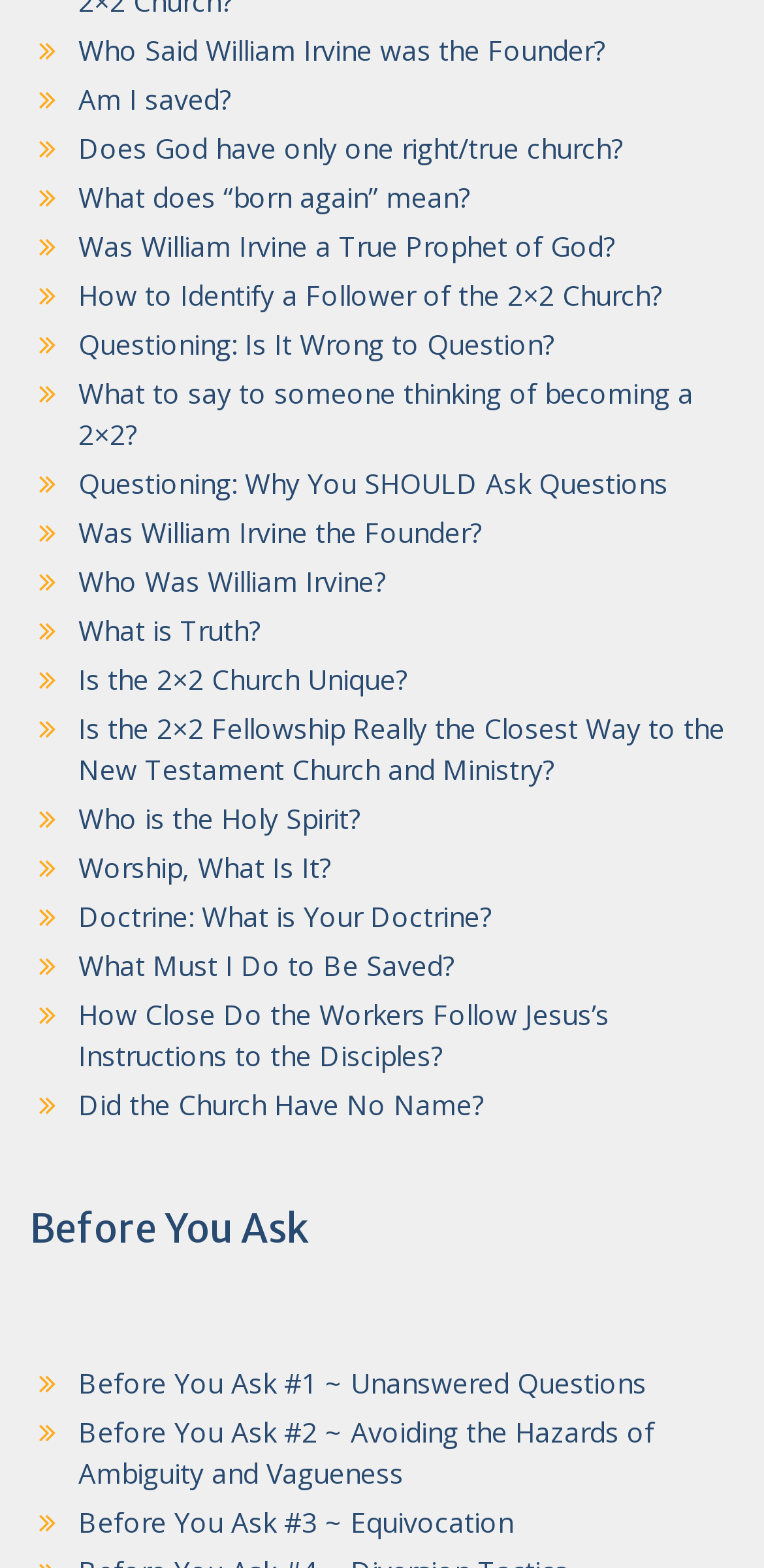What is the main topic of the webpage?
Please describe in detail the information shown in the image to answer the question.

The webpage appears to be a collection of links to articles or questions related to the 2x2 Church, a Christian denomination. The links are organized in a list format, and the topics range from the church's history to its beliefs and practices.